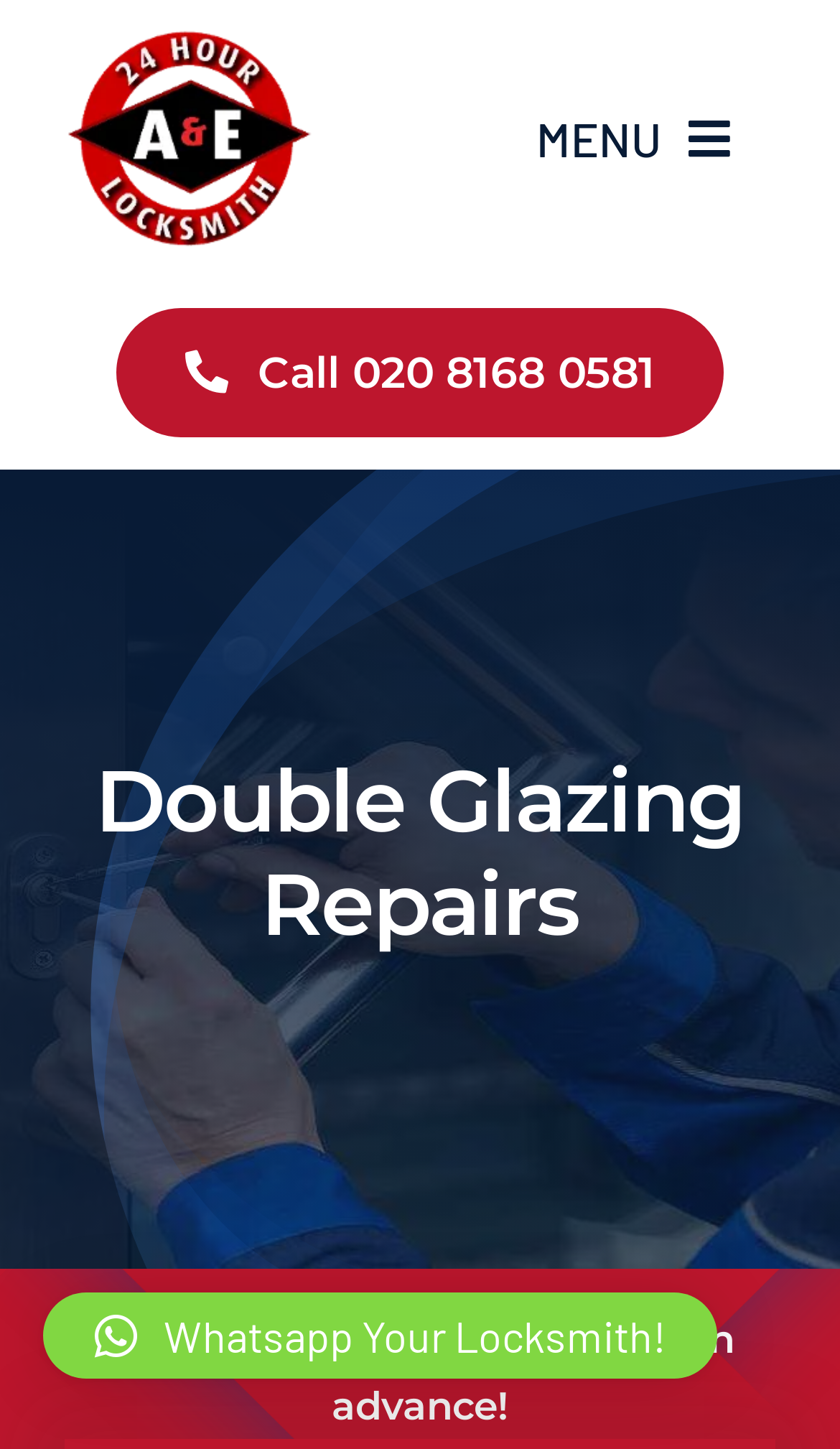What is the call-to-action for getting a price? Examine the screenshot and reply using just one word or a brief phrase.

Drop us a line